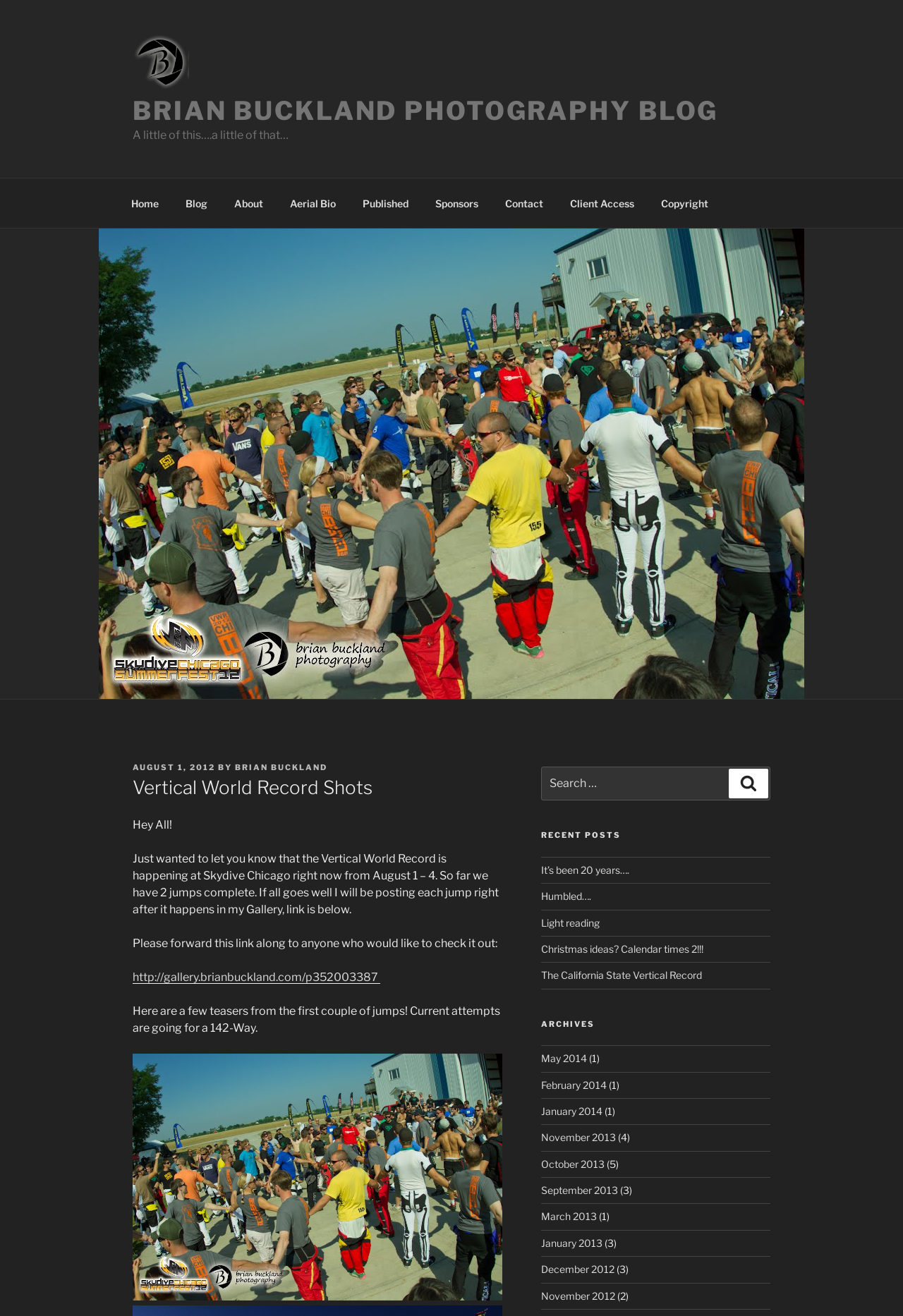Provide a thorough description of the webpage's content and layout.

This webpage is a photography blog by Brian Buckland, with a focus on vertical world record shots. At the top, there is a navigation menu with links to different sections of the blog, including Home, Blog, About, and Contact. Below the navigation menu, there is a header section with a title "Vertical World Record Shots" and a brief description "A little of this….a little of that…".

The main content of the page is a blog post about the Vertical World Record event happening at Skydive Chicago from August 1-4. The post includes a few teaser images from the first couple of jumps, with a current attempt at a 142-Way record. There is also a link to a gallery where the author will be posting updates from the event.

On the right-hand side of the page, there is a search bar and a section titled "RECENT POSTS" with links to several recent blog posts. Below that, there is an "ARCHIVES" section with links to blog posts from different months, dating back to 2012.

Throughout the page, there are several images, including a logo for Brian Buckland Photography Blog at the top and a few thumbnails of images from the Vertical World Record event. The overall layout is organized, with clear headings and concise text, making it easy to navigate and read.